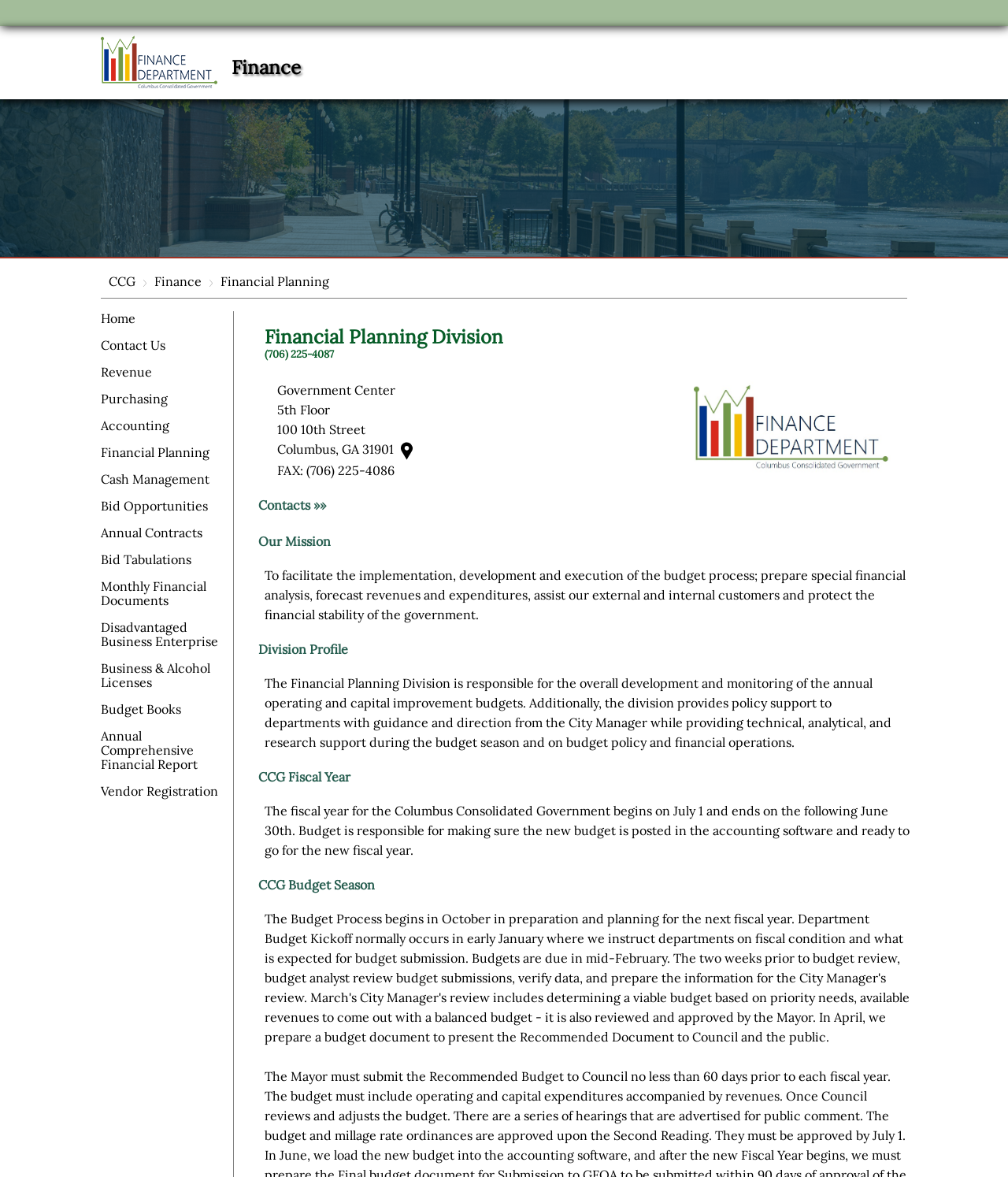What is the name of the department?
Refer to the image and provide a detailed answer to the question.

I found the answer by looking at the top-level element 'Financial Planning Division | Finance Department' which indicates that the department is the Finance Department.